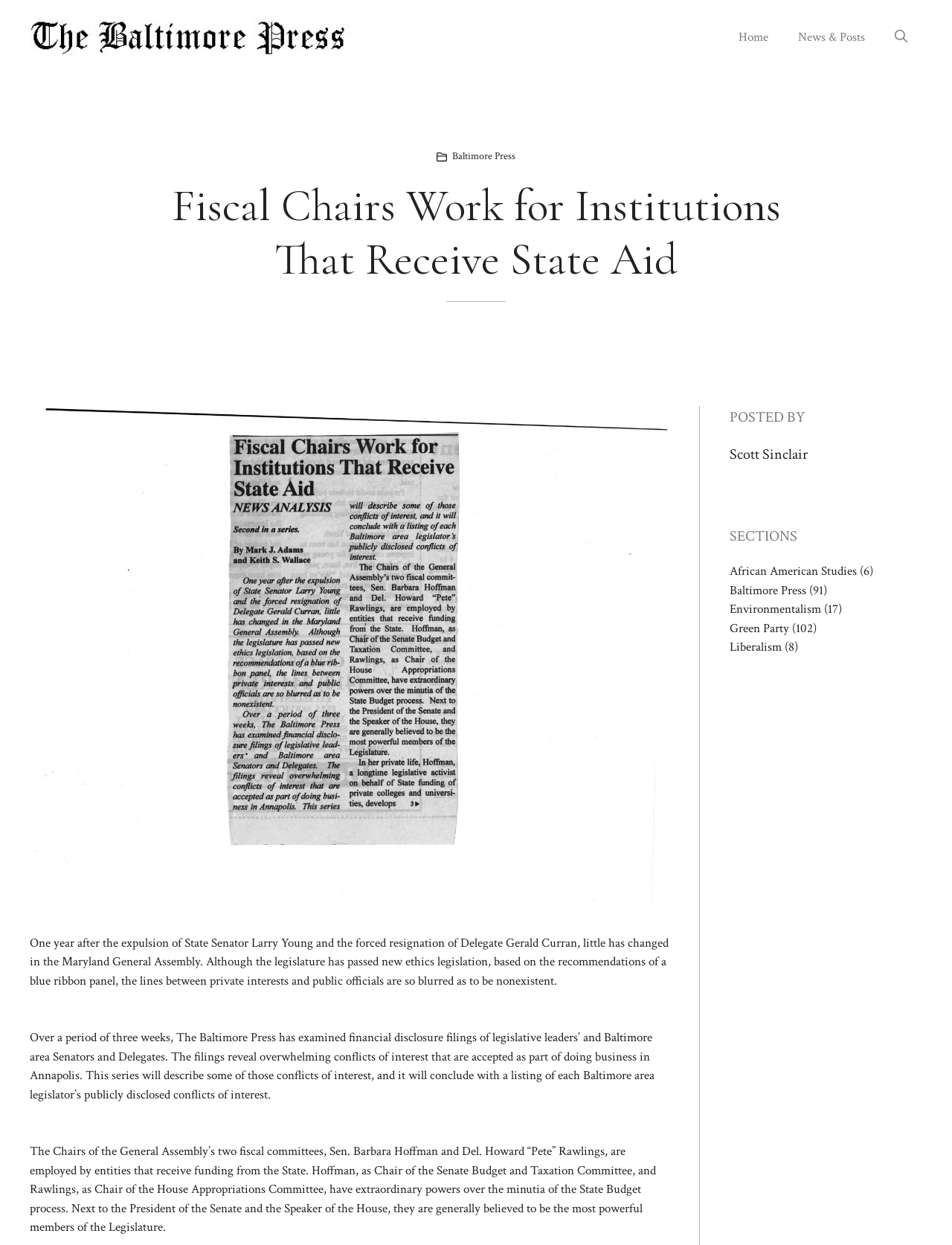Determine the bounding box coordinates in the format (top-left x, top-left y, bottom-right x, bottom-right y). Ensure all values are floating point numbers between 0 and 1. Identify the bounding box of the UI element described by: Scott Sinclair

[0.766, 0.357, 0.848, 0.373]